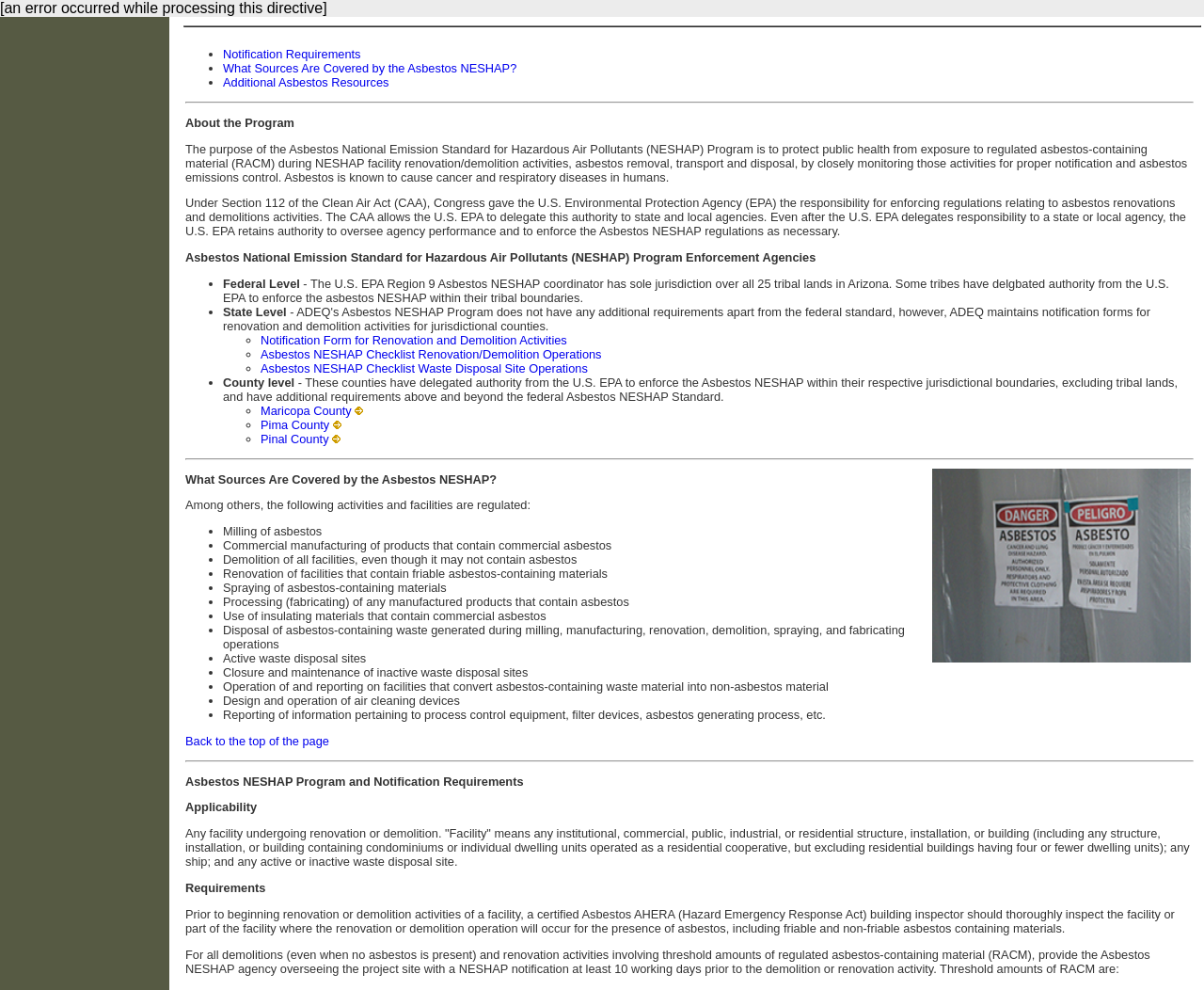Find and specify the bounding box coordinates that correspond to the clickable region for the instruction: "Click on Notification Requirements".

[0.185, 0.048, 0.3, 0.062]